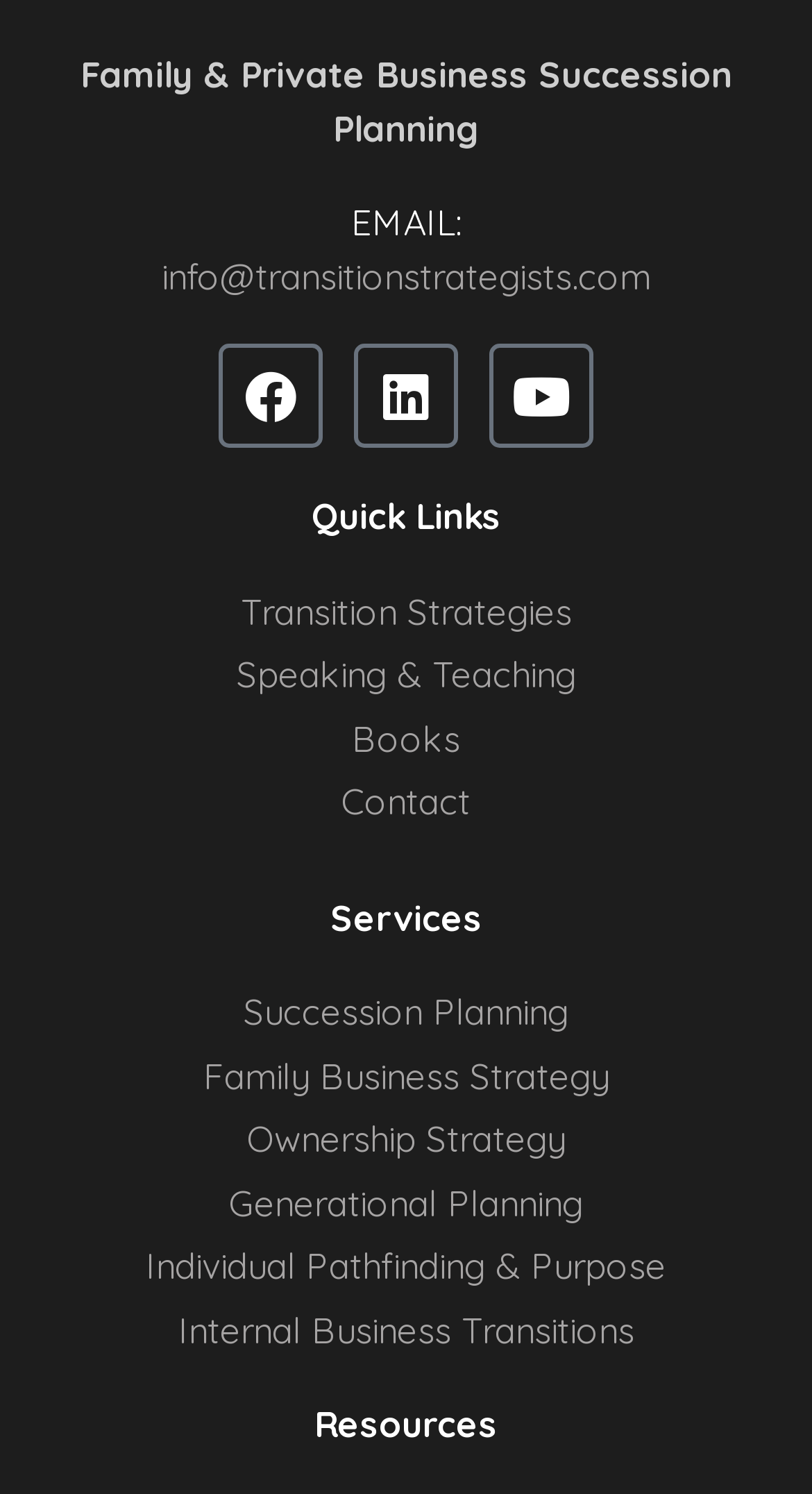What is the third social media platform listed? Examine the screenshot and reply using just one word or a brief phrase.

Youtube